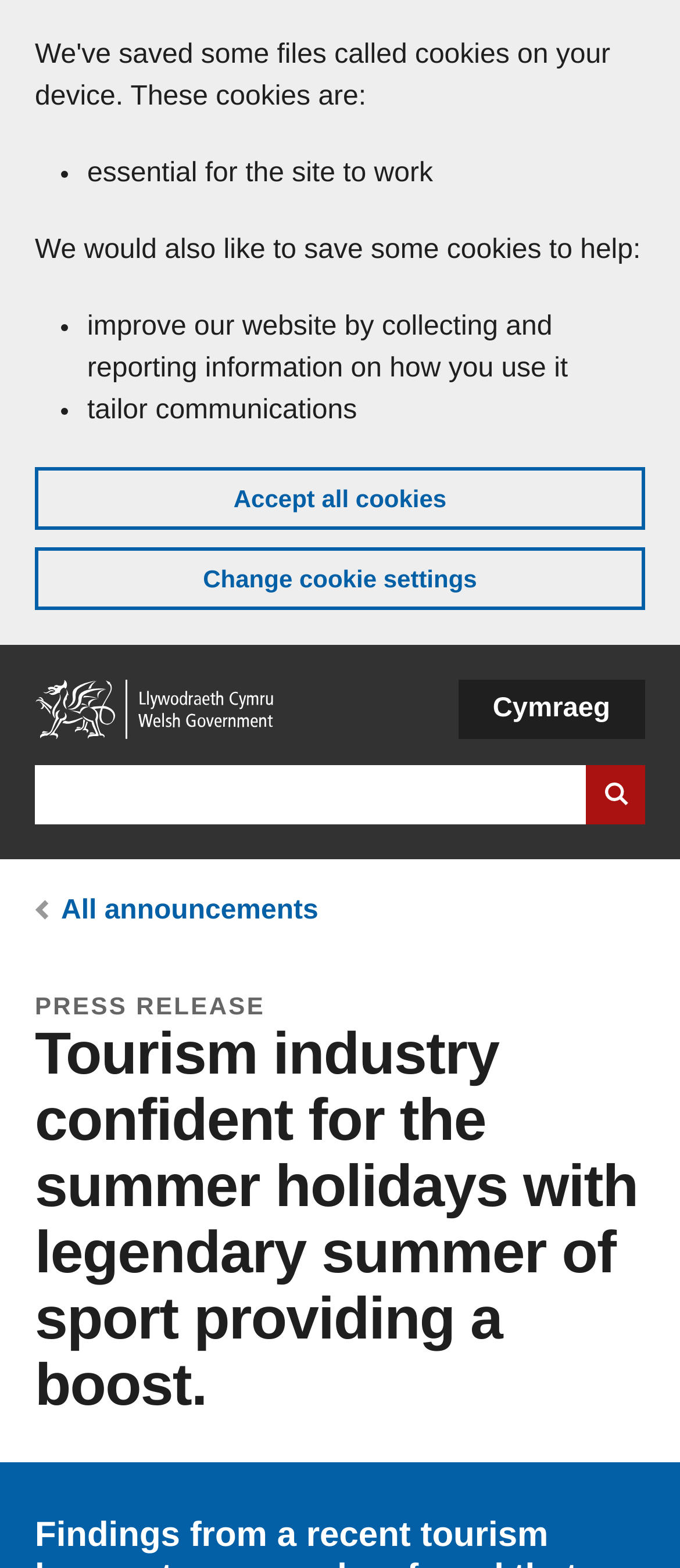Using the given element description, provide the bounding box coordinates (top-left x, top-left y, bottom-right x, bottom-right y) for the corresponding UI element in the screenshot: Skip to main content

[0.051, 0.011, 0.103, 0.022]